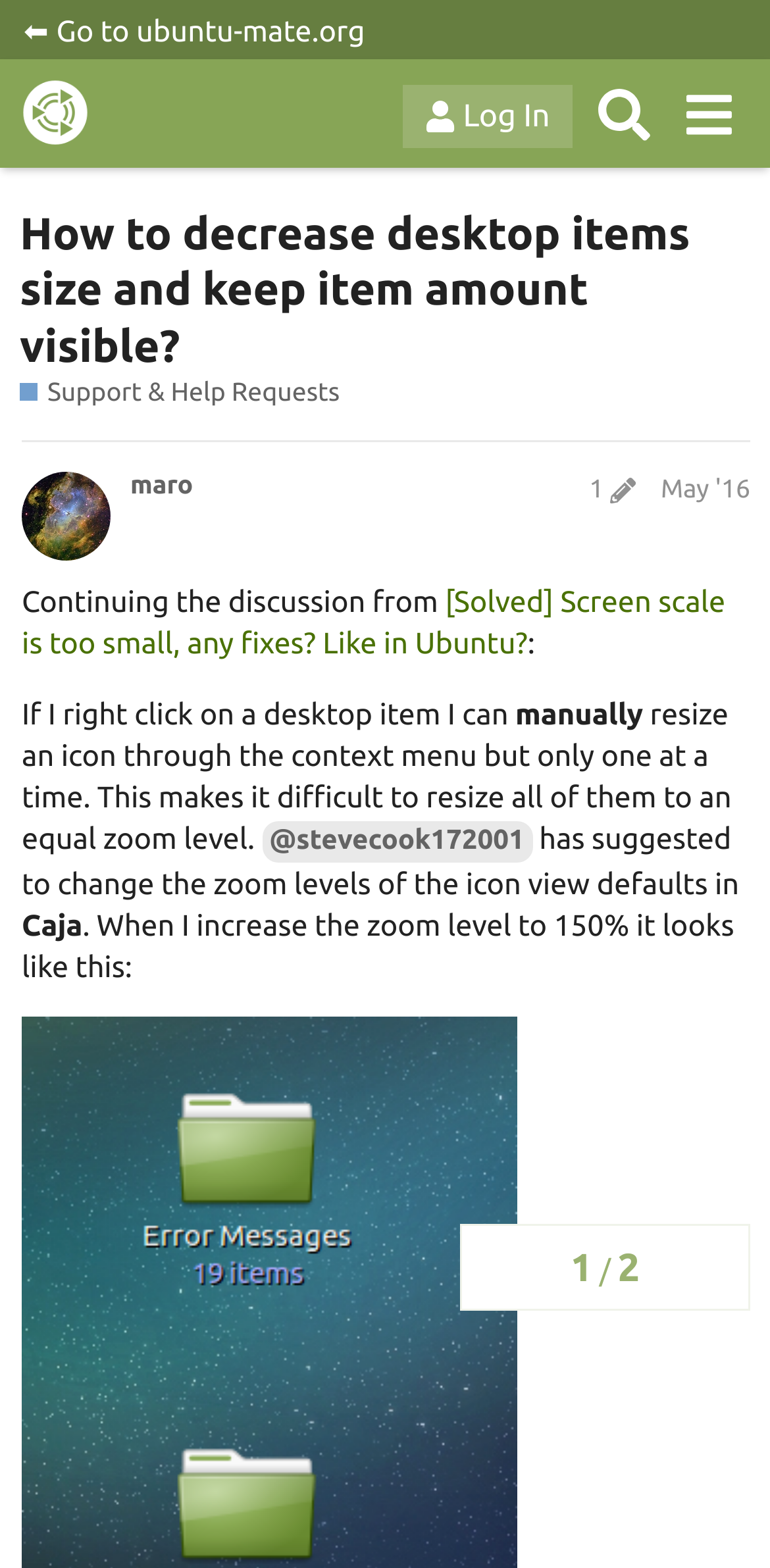Point out the bounding box coordinates of the section to click in order to follow this instruction: "Log In".

[0.524, 0.054, 0.743, 0.094]